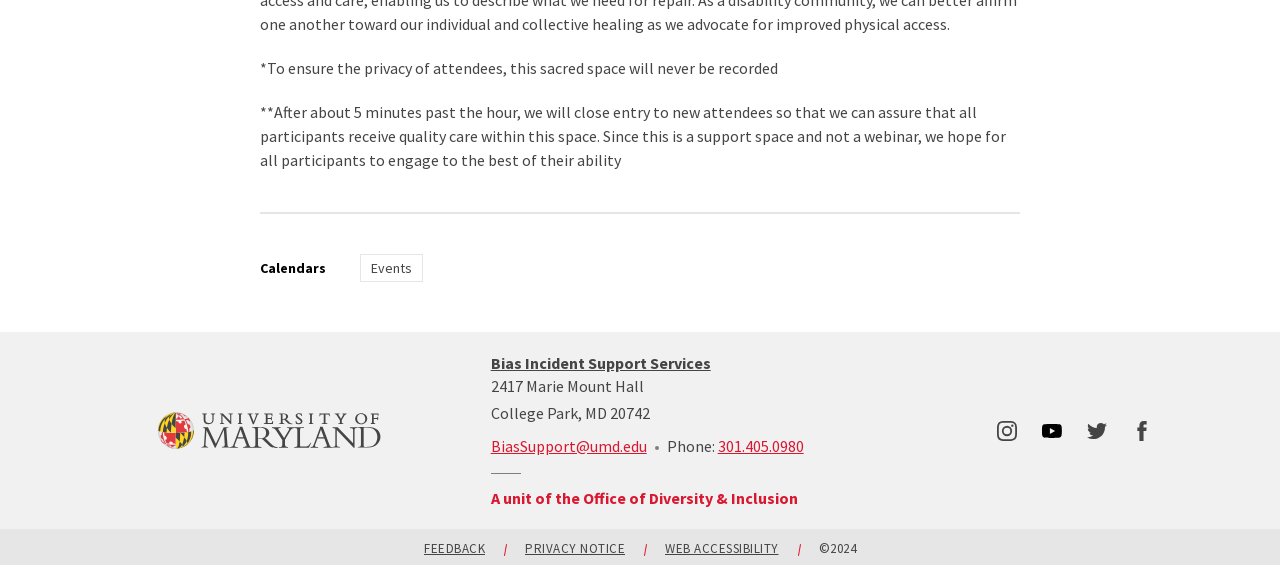Could you specify the bounding box coordinates for the clickable section to complete the following instruction: "View events"?

[0.281, 0.45, 0.33, 0.499]